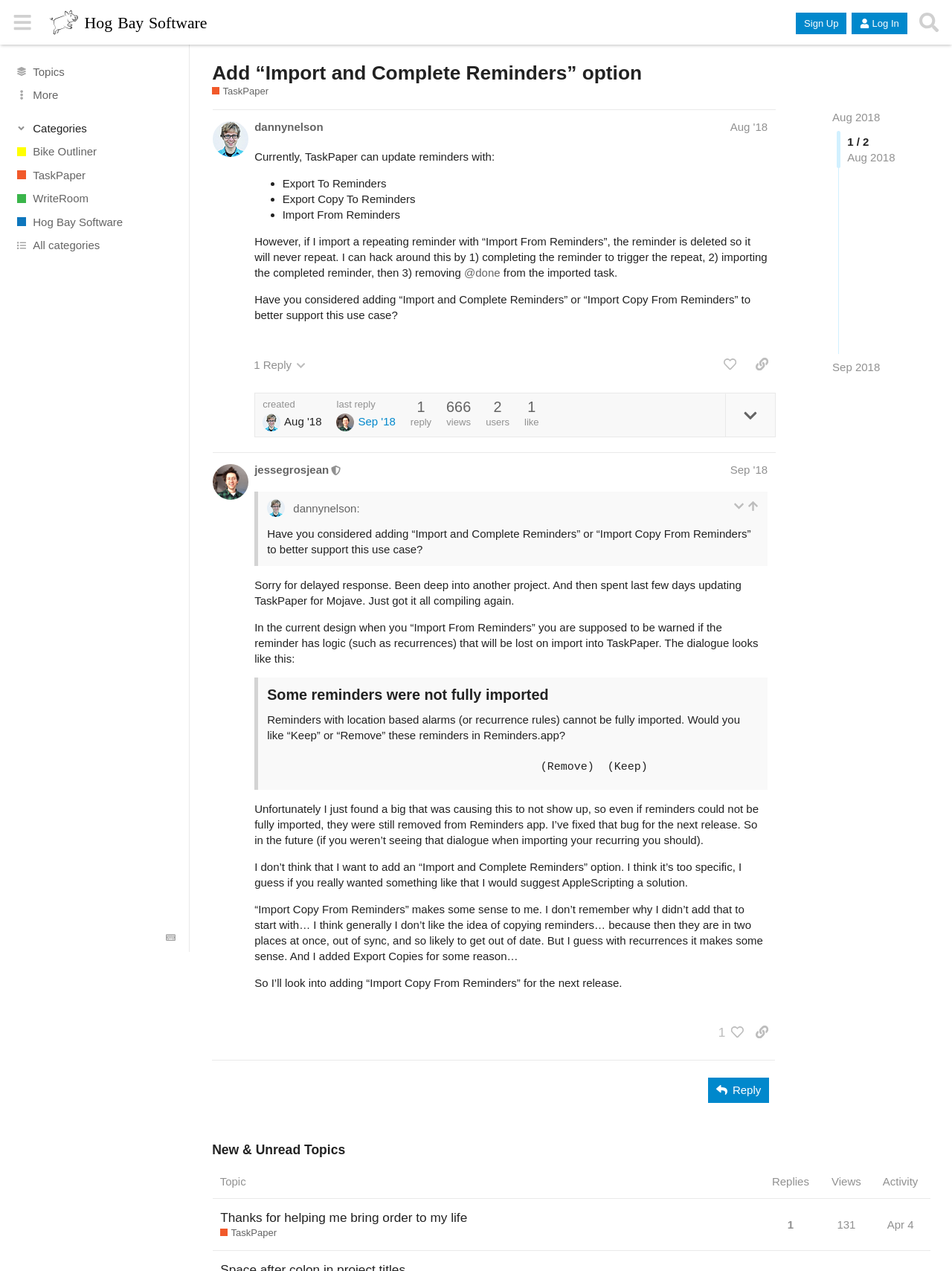Please locate the bounding box coordinates of the element that needs to be clicked to achieve the following instruction: "Read the post by dannynelson". The coordinates should be four float numbers between 0 and 1, i.e., [left, top, right, bottom].

[0.224, 0.086, 0.863, 0.356]